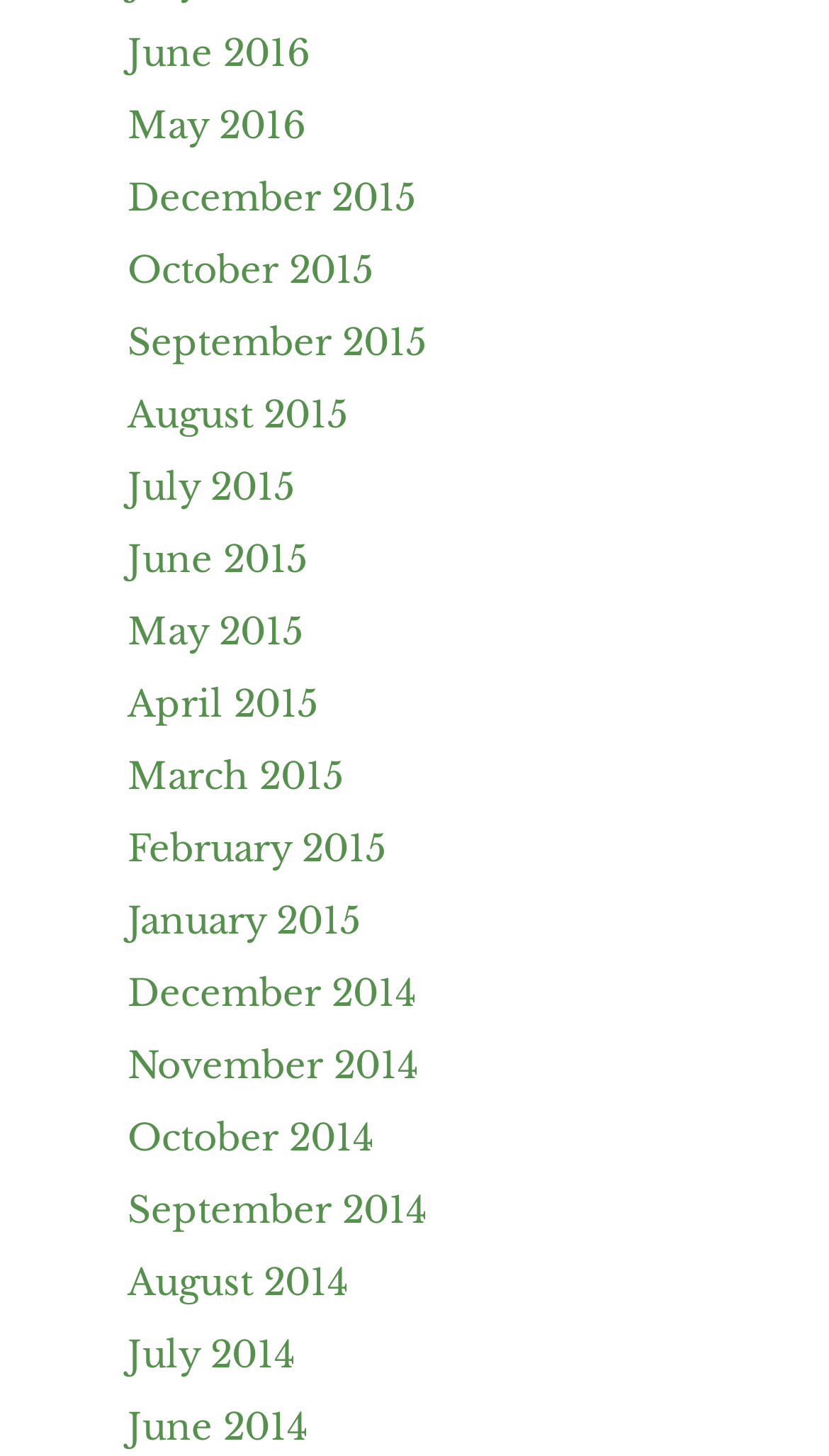Please provide a one-word or phrase answer to the question: 
What is the latest month listed?

June 2016